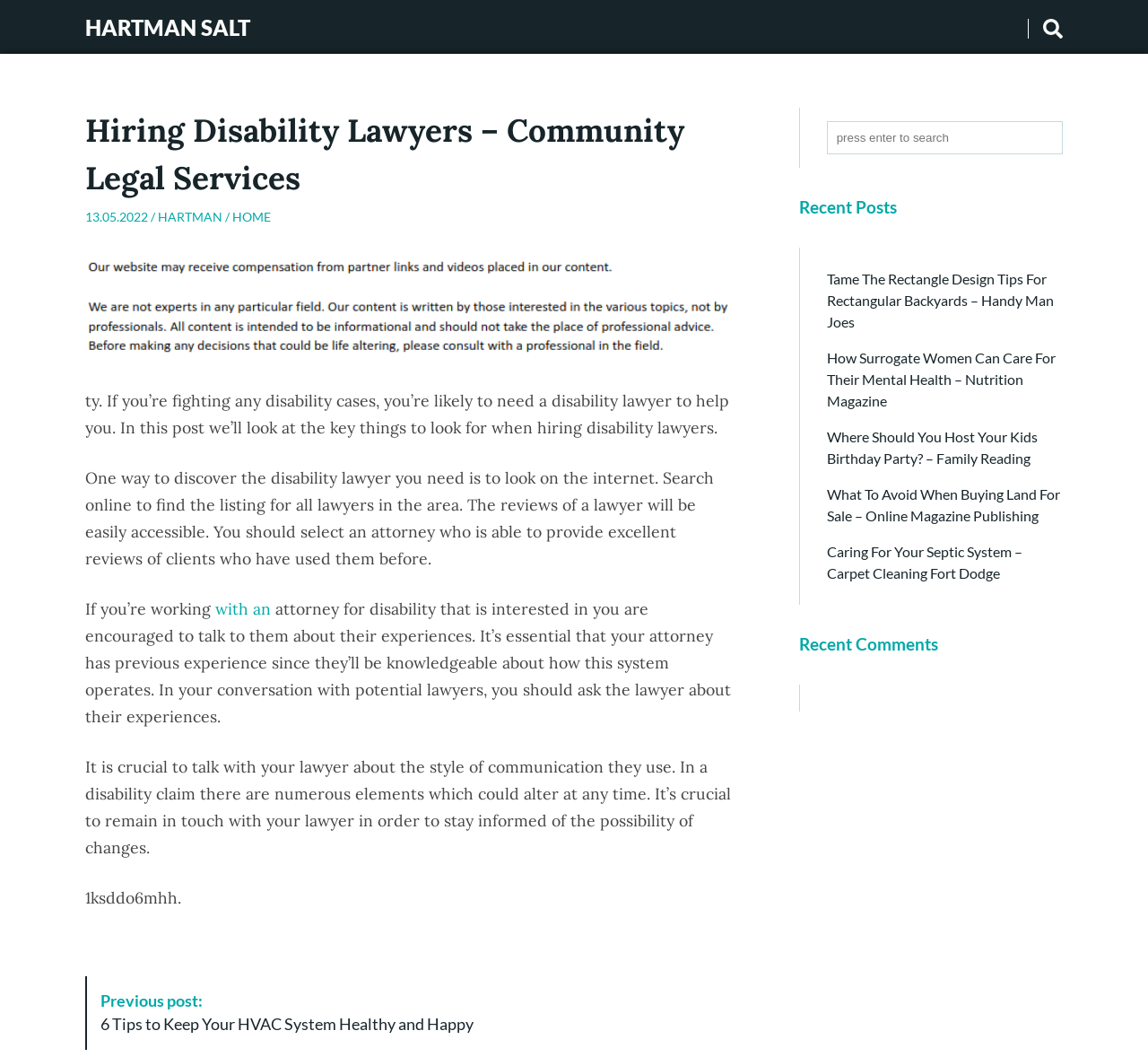What is the importance of communication style with a disability lawyer?
Using the visual information, reply with a single word or short phrase.

To stay informed